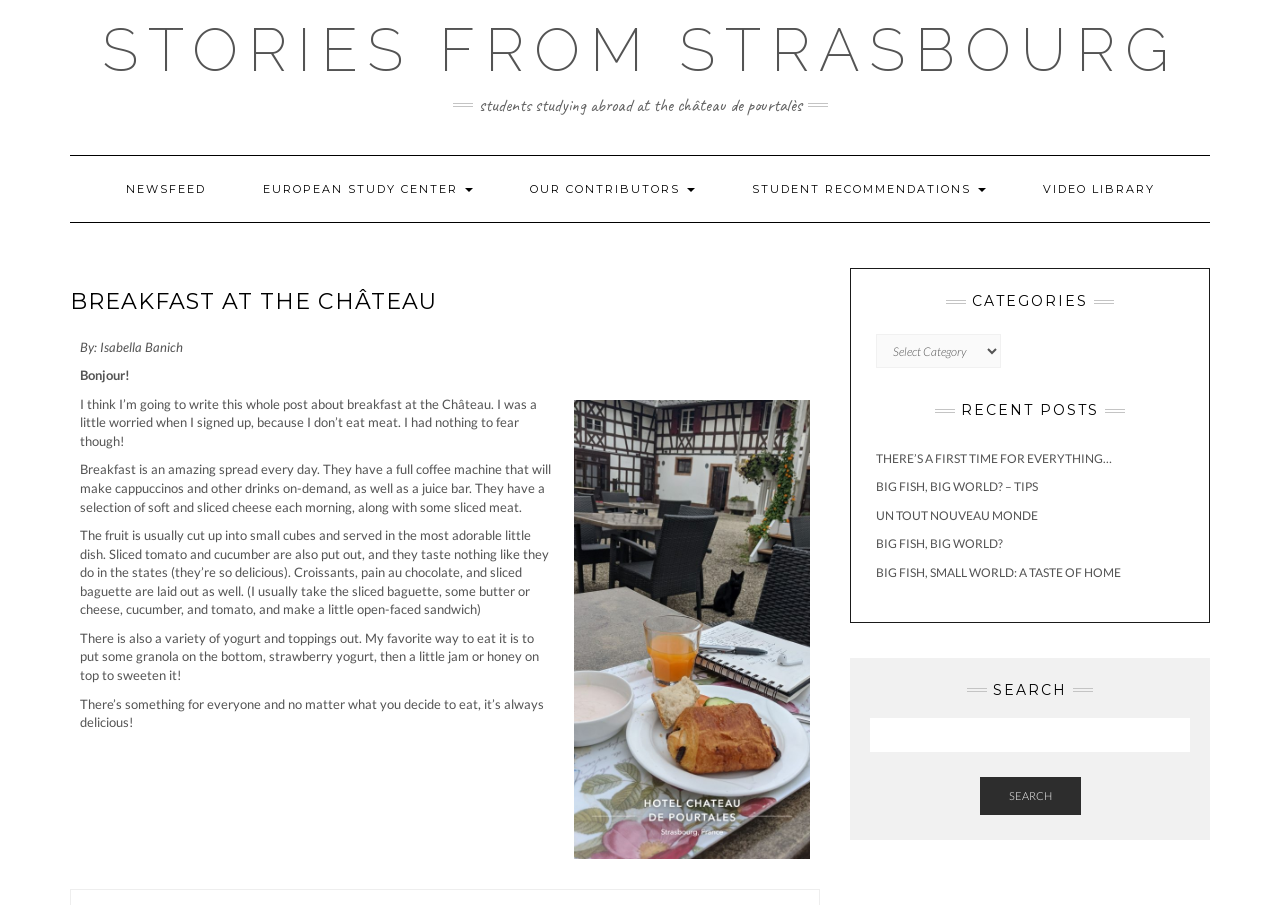Determine the bounding box coordinates for the region that must be clicked to execute the following instruction: "Read the 'STUDENT RECOMMENDATIONS'".

[0.566, 0.172, 0.791, 0.245]